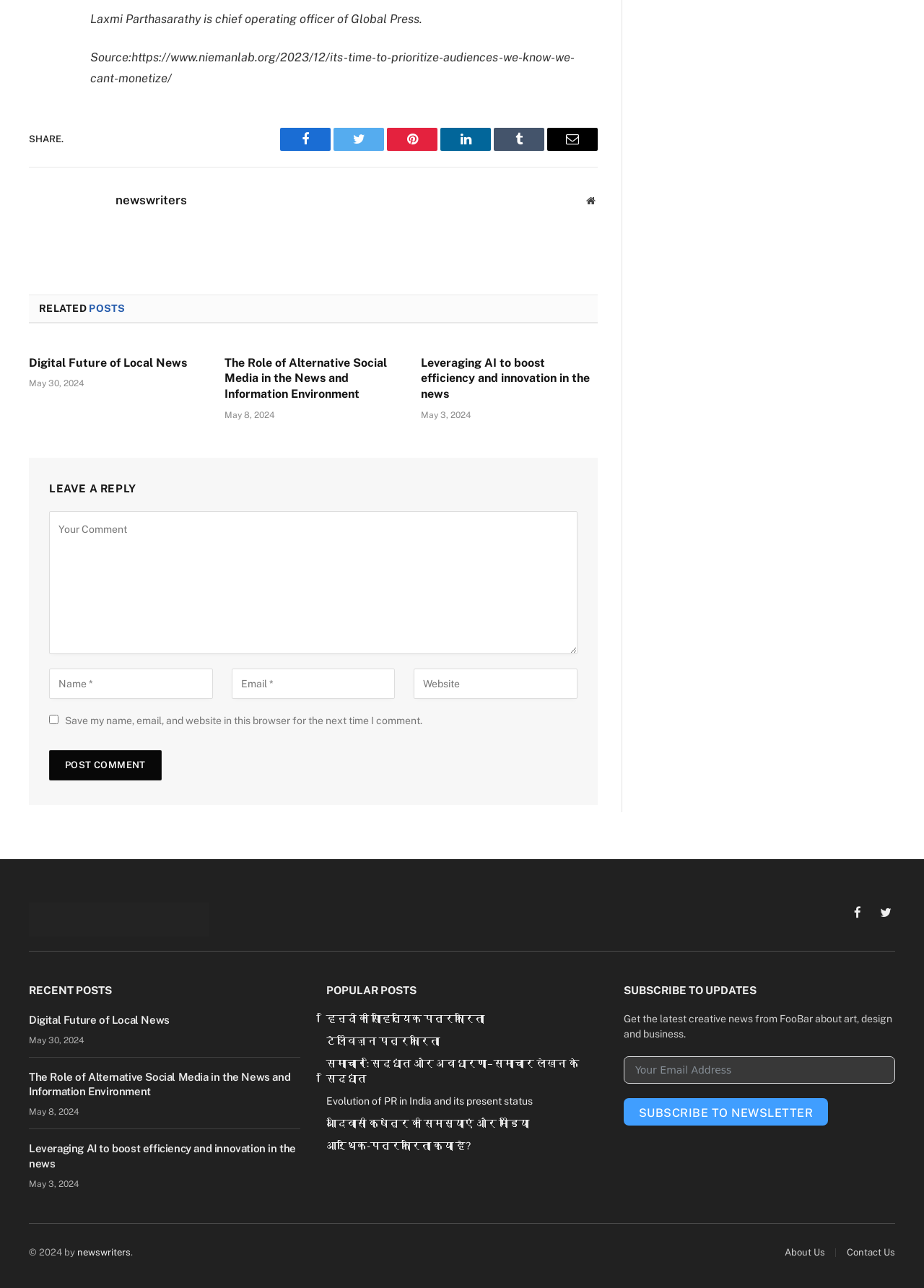Select the bounding box coordinates of the element I need to click to carry out the following instruction: "Share on Facebook".

[0.303, 0.099, 0.358, 0.117]